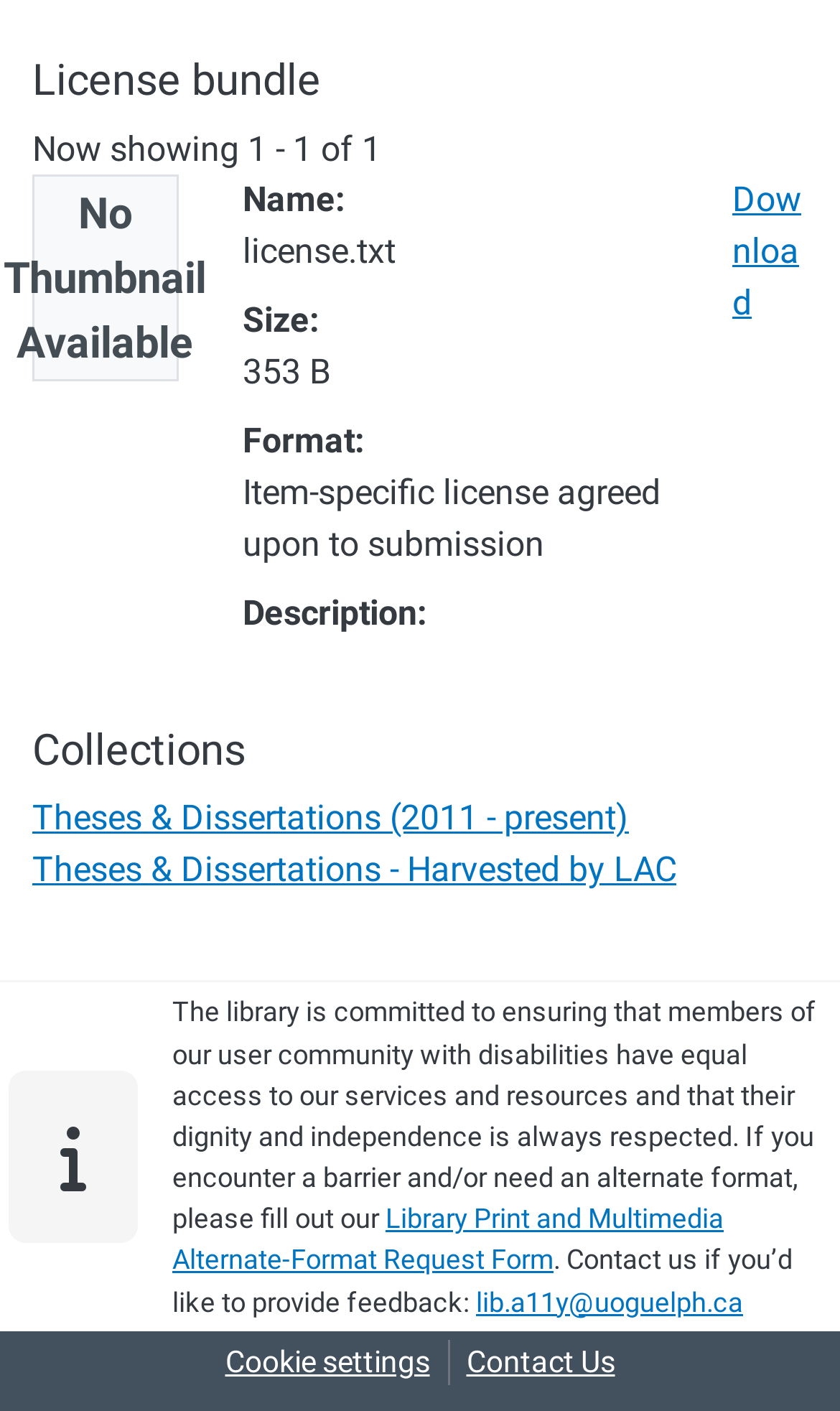Using the description "Autoimmune", locate and provide the bounding box of the UI element.

None